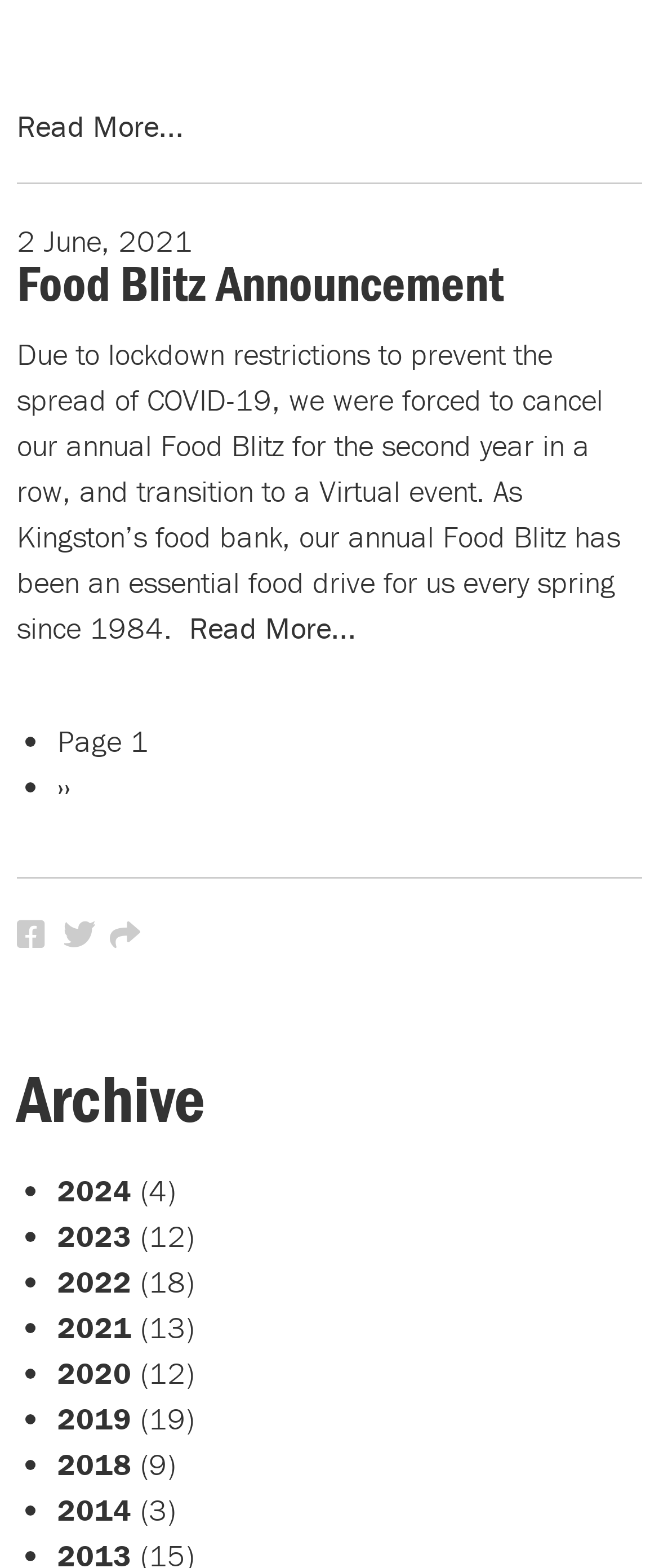Please locate the bounding box coordinates for the element that should be clicked to achieve the following instruction: "Go to next page". Ensure the coordinates are given as four float numbers between 0 and 1, i.e., [left, top, right, bottom].

[0.087, 0.489, 0.108, 0.514]